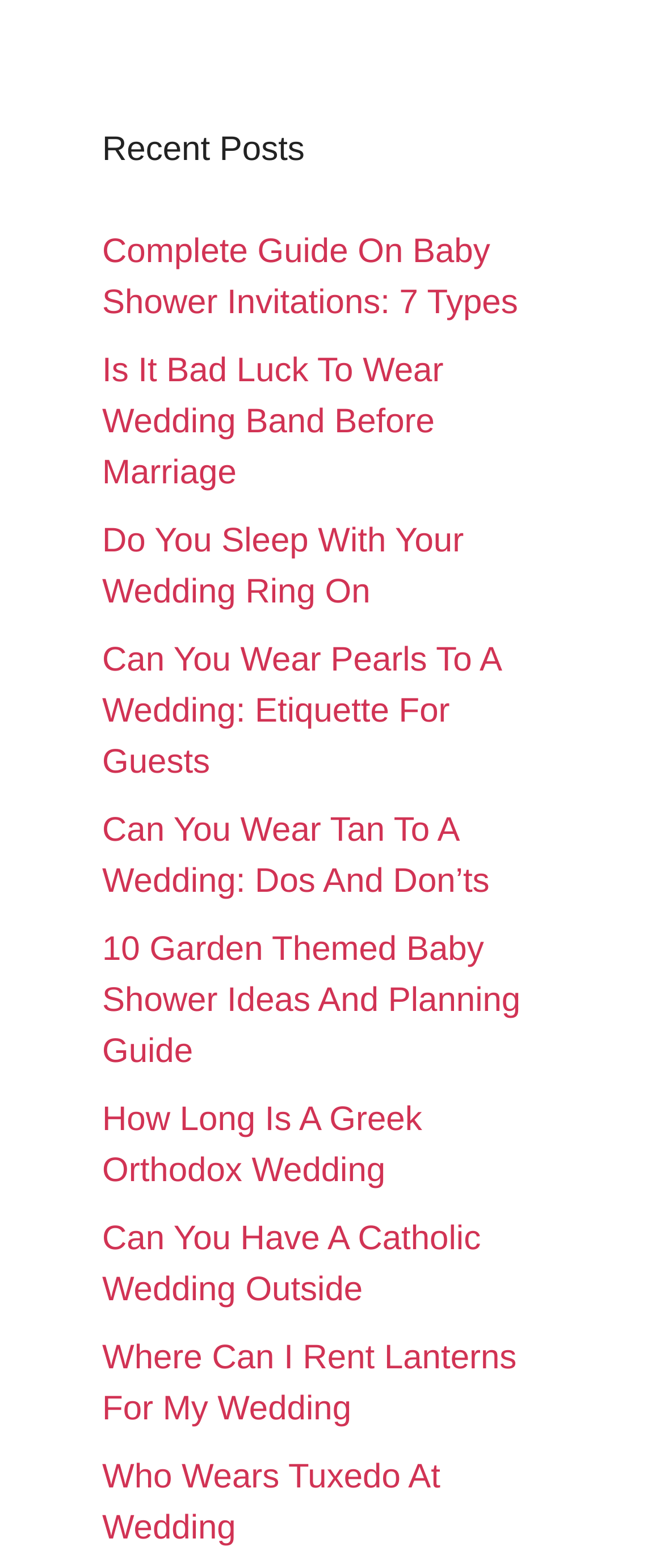What is the vertical position of the link 'Can You Wear Pearls To A Wedding: Etiquette For Guests'?
Provide a detailed answer to the question using information from the image.

By comparing the y1 and y2 coordinates of the bounding boxes, I can determine that the link 'Can You Wear Pearls To A Wedding: Etiquette For Guests' has a smaller y1 value (0.41) than the link 'Can You Wear Tan To A Wedding: Dos And Don’ts' (0.518), indicating that it is positioned above it vertically.